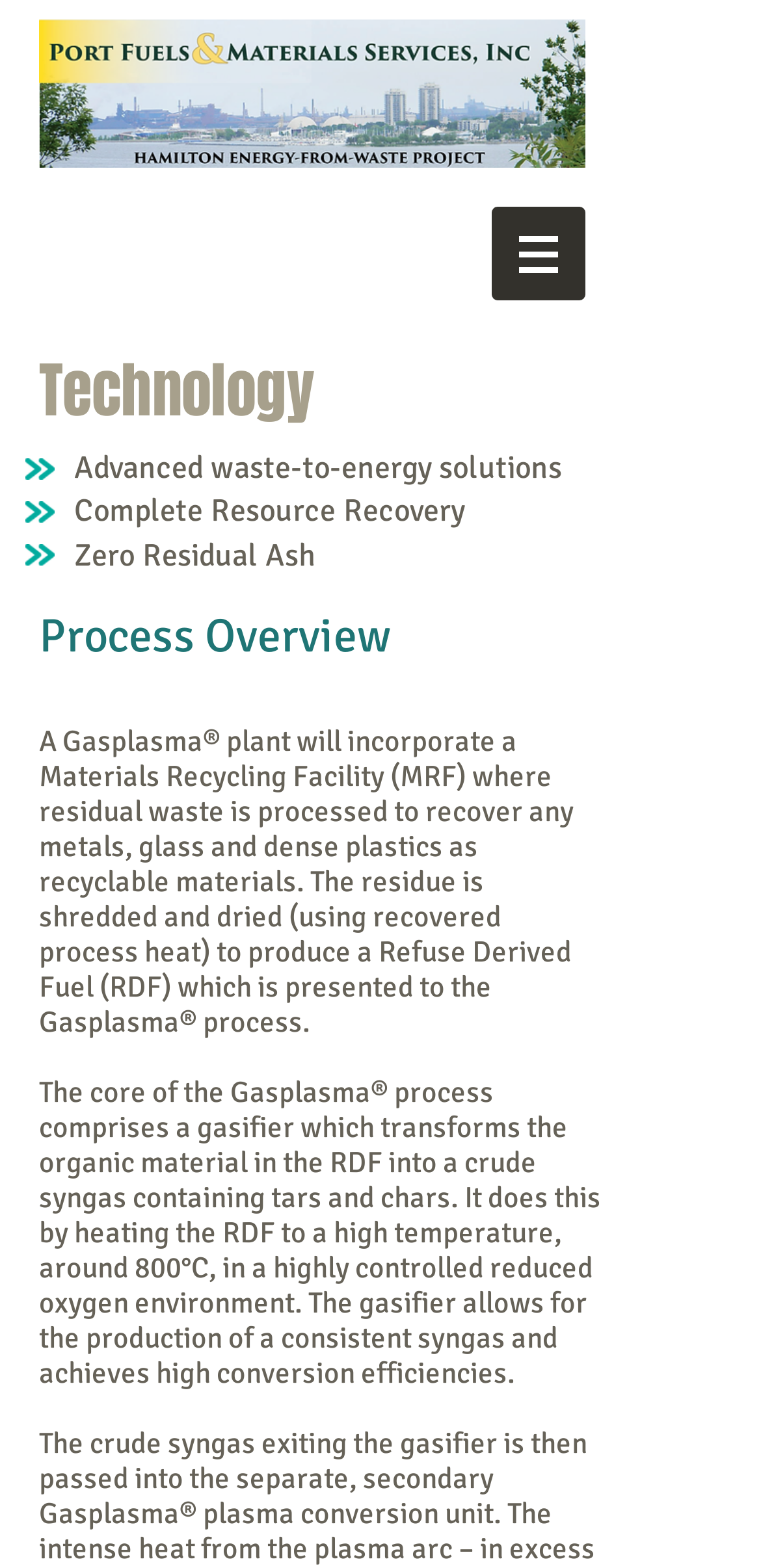Based on what you see in the screenshot, provide a thorough answer to this question: What is the name of the company?

The company name is obtained from the top-left corner of the webpage, where the logo 'PFMSI' is displayed.